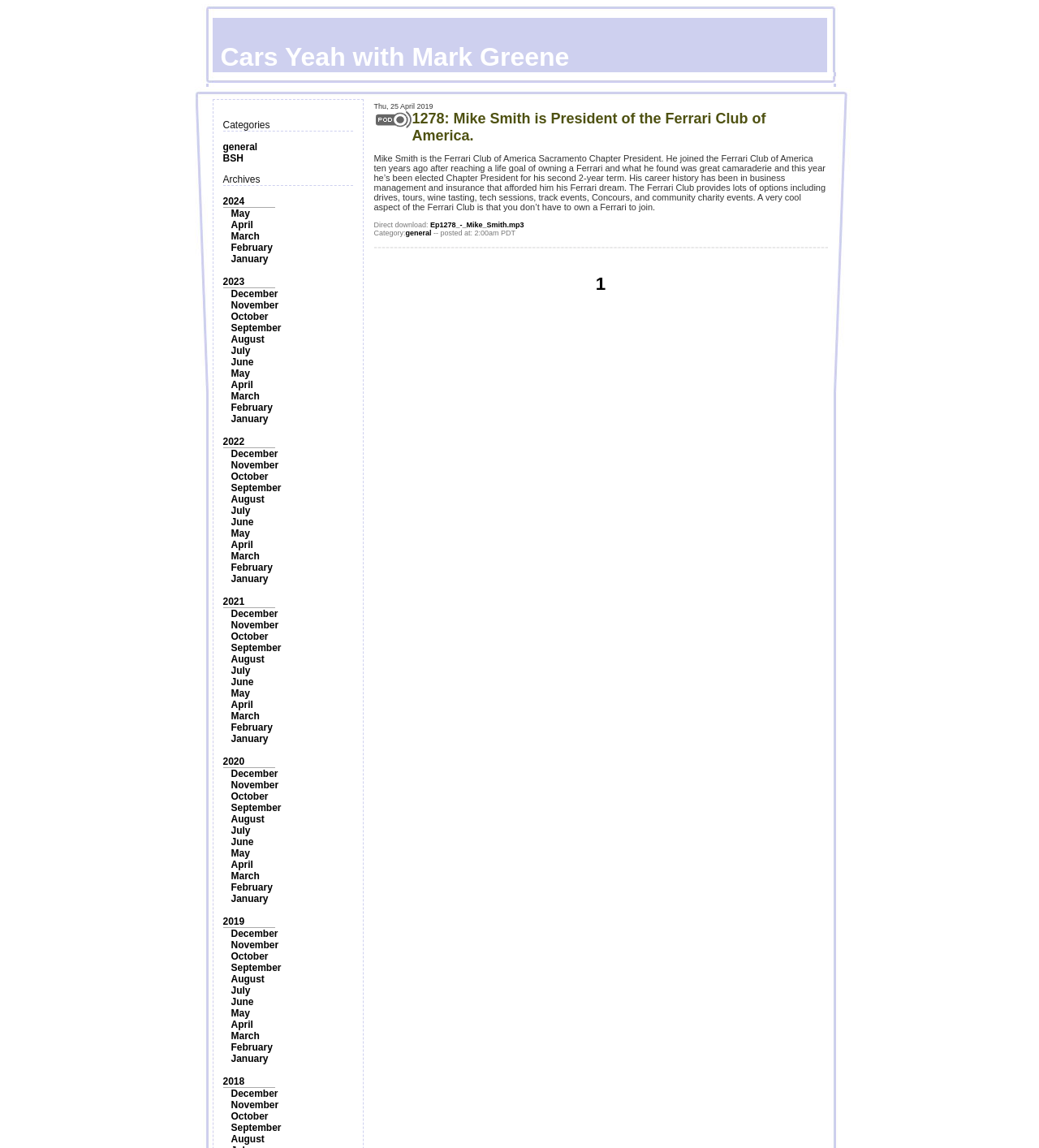Please determine the bounding box coordinates of the element to click on in order to accomplish the following task: "View archives for 2024". Ensure the coordinates are four float numbers ranging from 0 to 1, i.e., [left, top, right, bottom].

[0.214, 0.17, 0.235, 0.18]